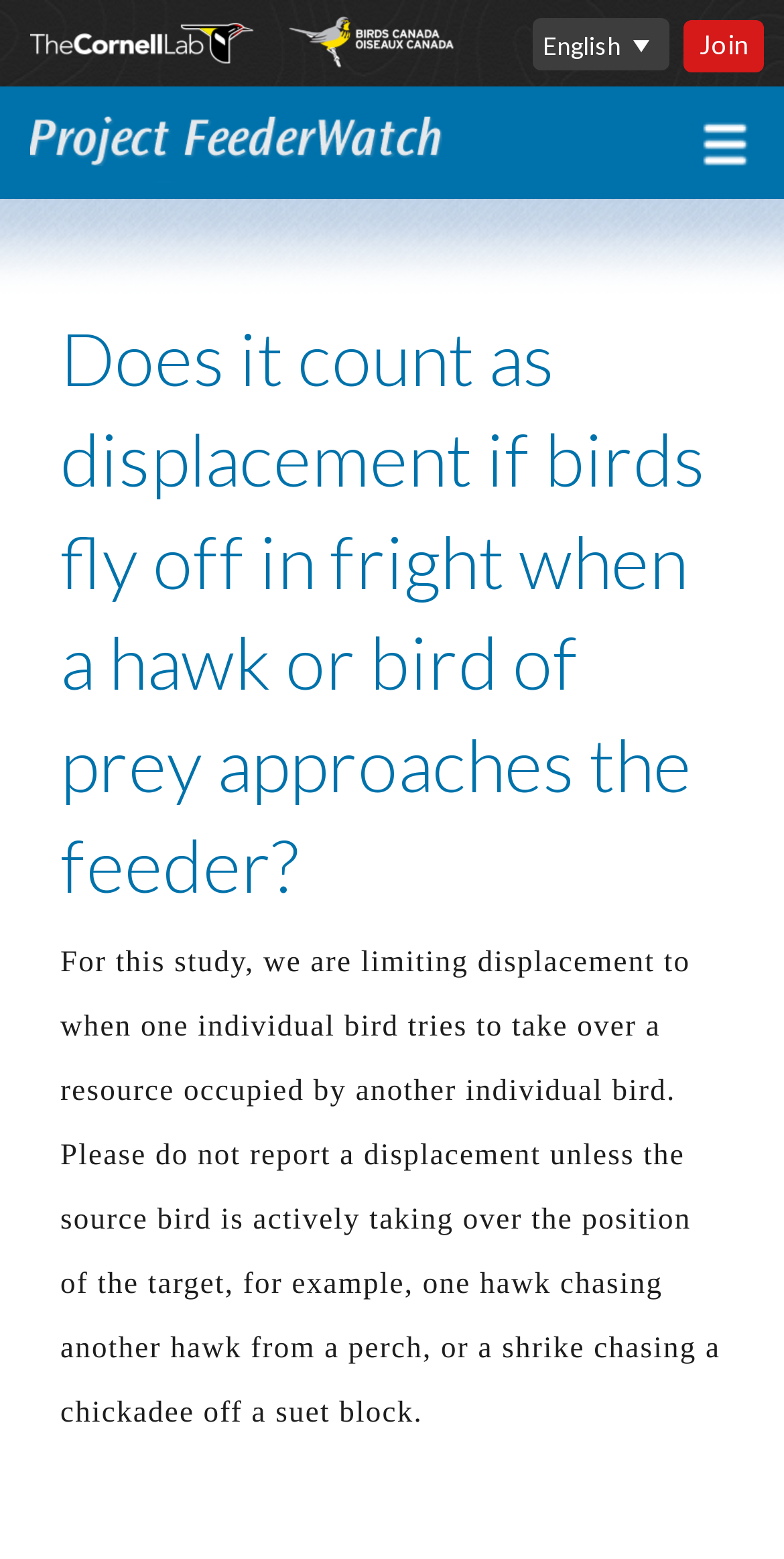What is the topic of the FAQ?
Please answer the question with a detailed and comprehensive explanation.

The topic of the FAQ can be found in the heading element with the text 'Does it count as displacement if birds fly off in fright when a hawk or bird of prey approaches the feeder?'. This indicates that the FAQ is discussing the topic of displacement in the context of birds and feeders.